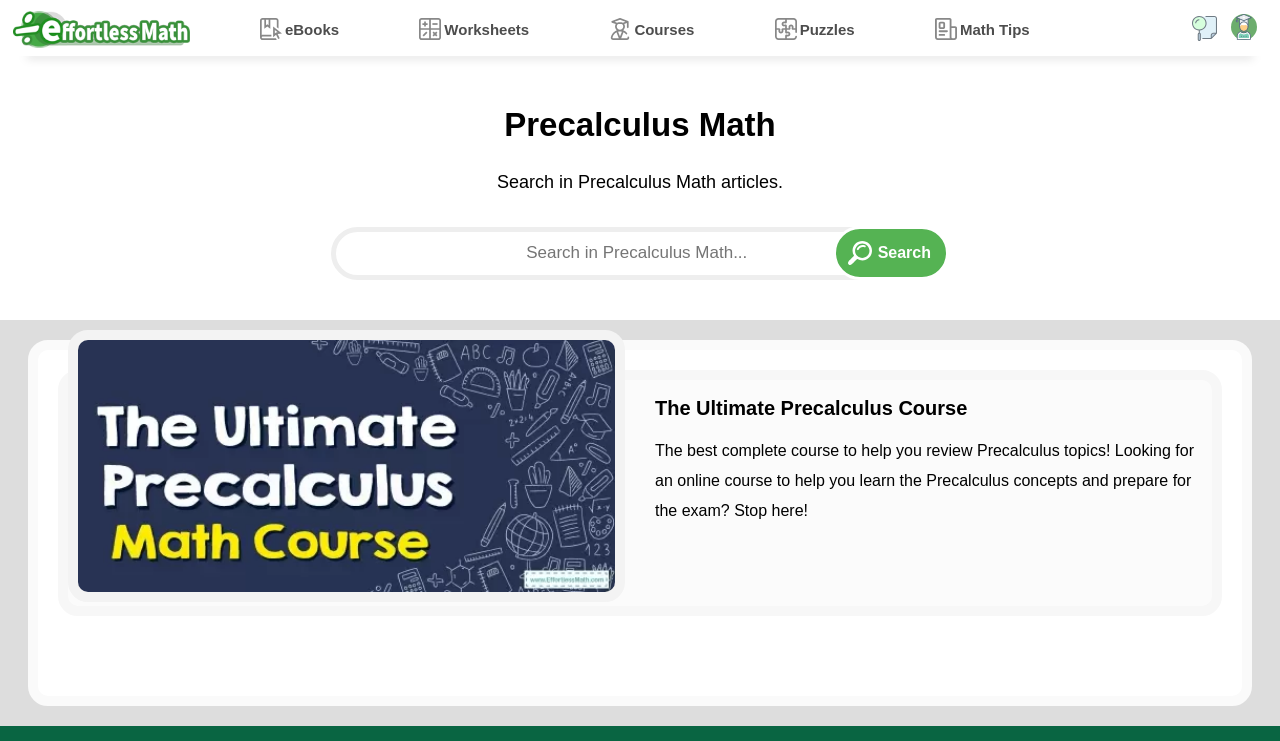Bounding box coordinates should be provided in the format (top-left x, top-left y, bottom-right x, bottom-right y) with all values between 0 and 1. Identify the bounding box for this UI element: Courses

[0.476, 0.0, 0.543, 0.076]